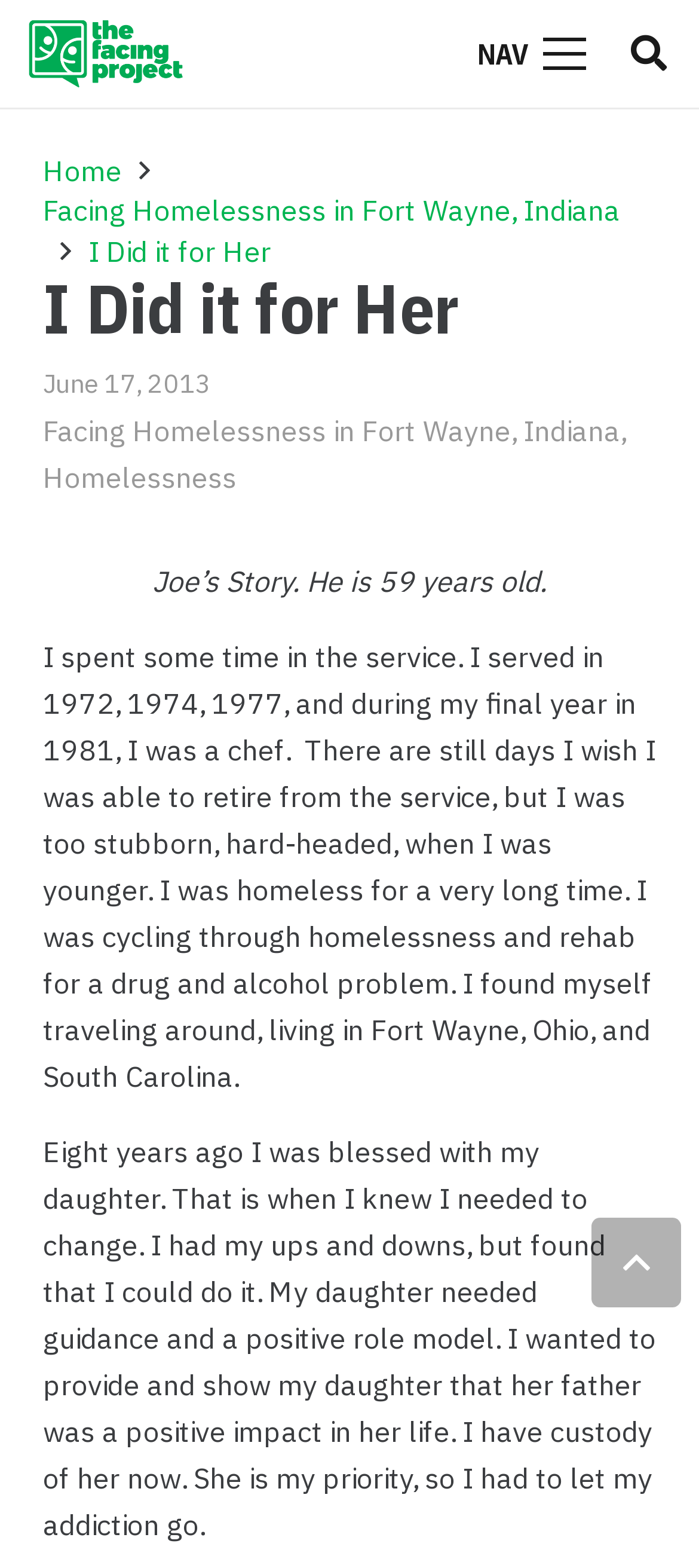What is the occupation Joe had in the service?
Please answer the question as detailed as possible.

The occupation Joe had in the service can be found in the static text element that says 'I spent some time in the service. I served in 1972, 1974, 1977, and during my final year in 1981, I was a chef.' which is located in the main content area of the webpage.